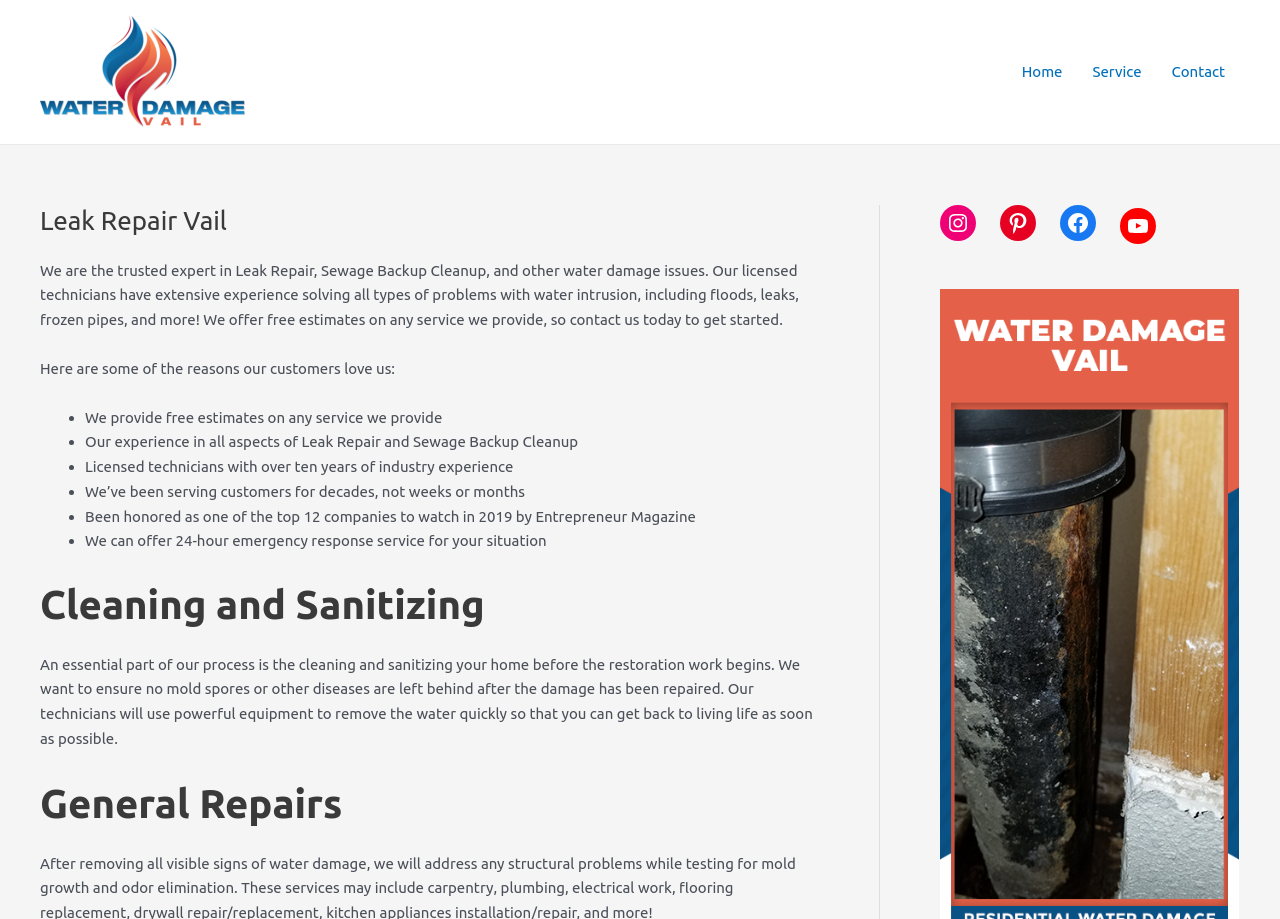Provide a one-word or brief phrase answer to the question:
What is the company's expertise?

Leak Repair, Sewage Backup Cleanup